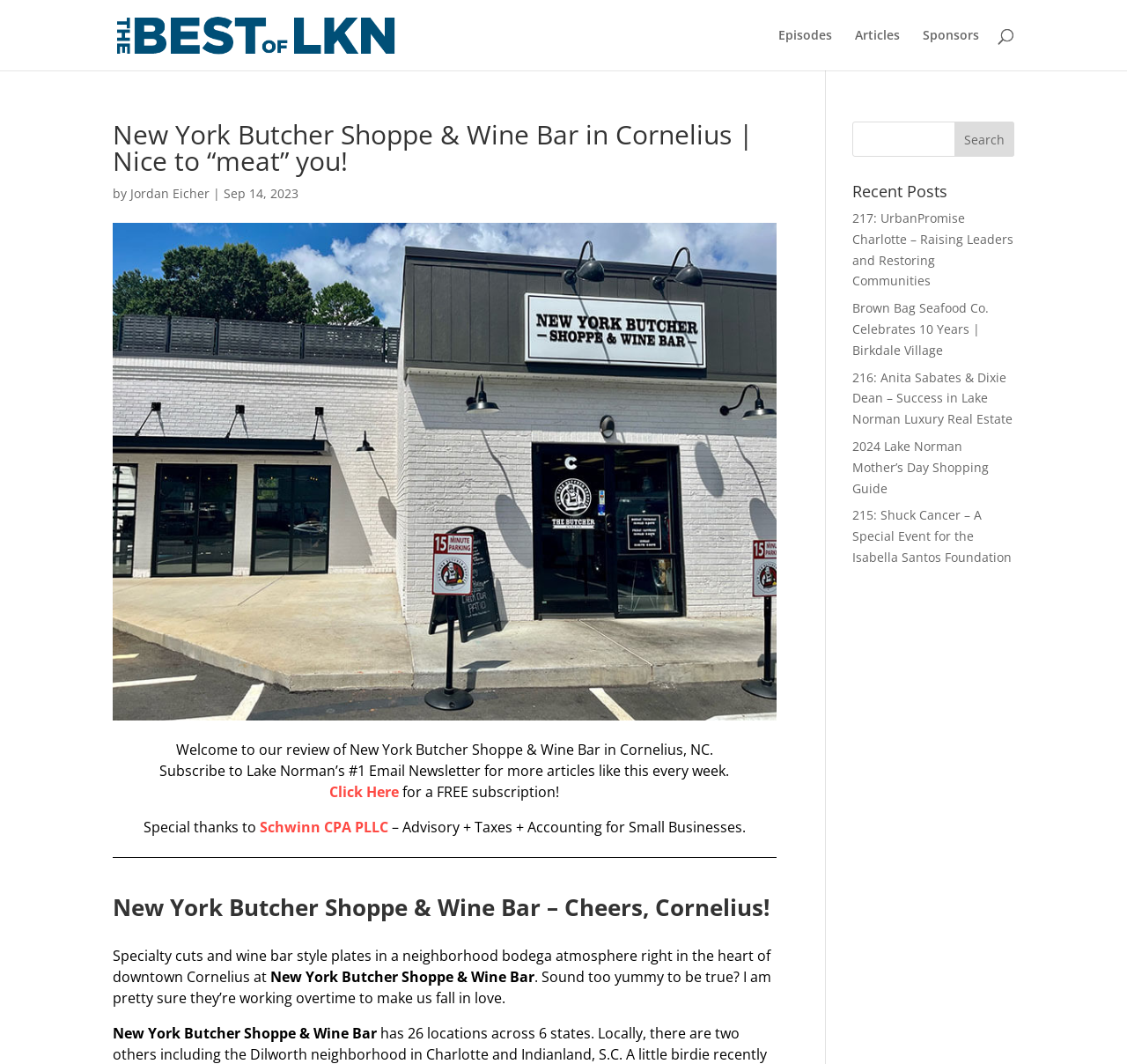Use a single word or phrase to answer the question: 
Who is the author of the review?

Jordan Eicher